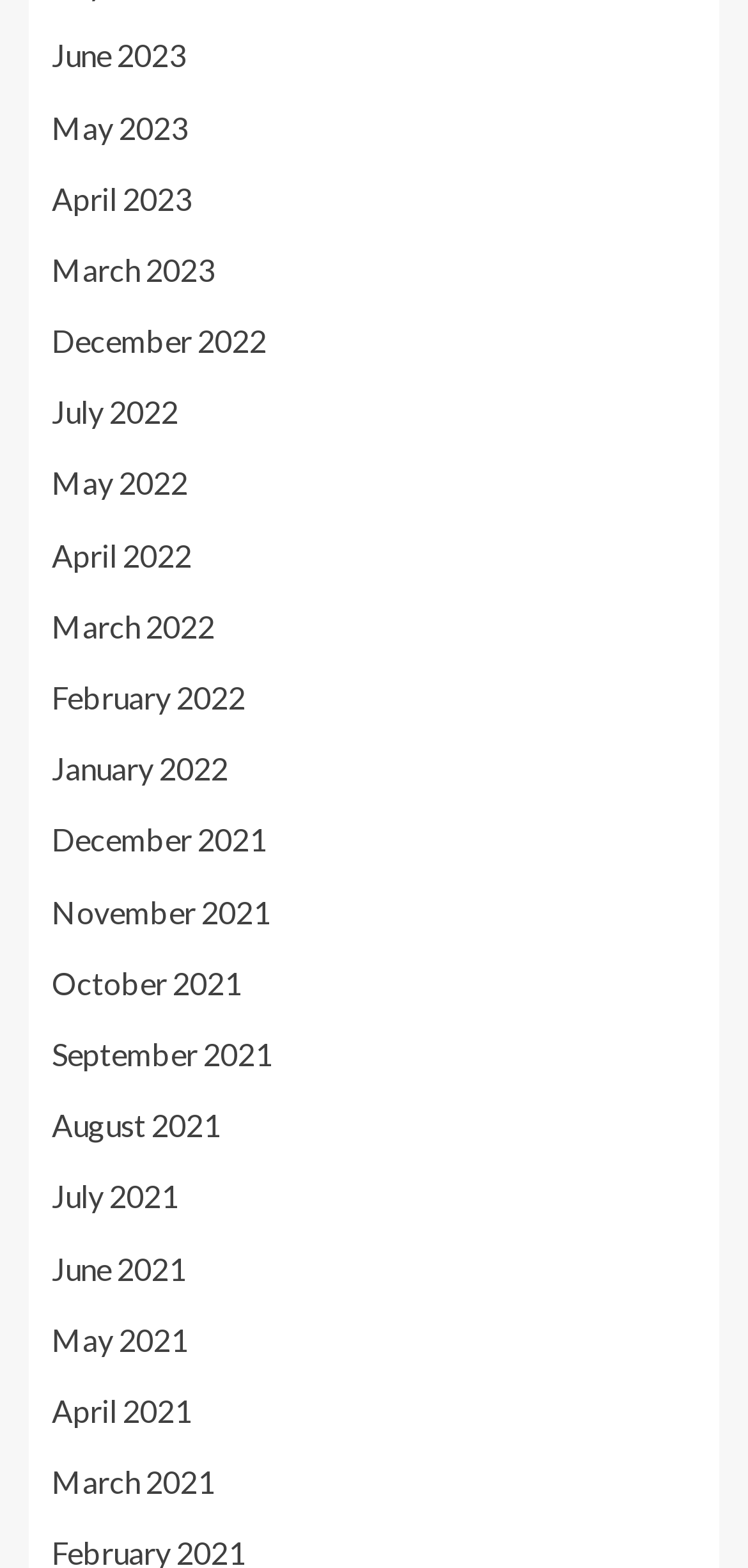What is the earliest month listed?
Based on the visual, give a brief answer using one word or a short phrase.

December 2021